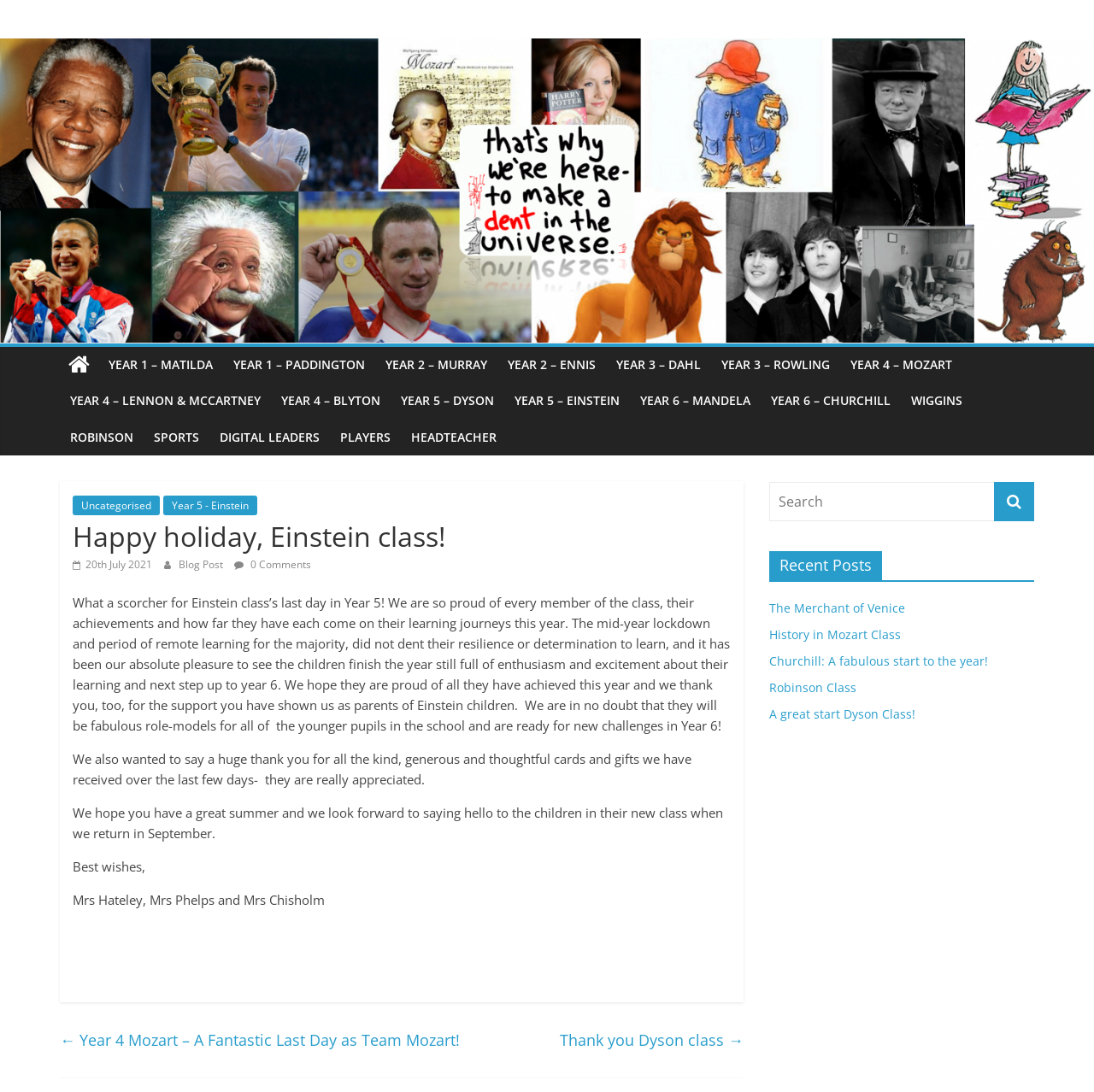How many recent posts are listed?
Answer the question based on the image using a single word or a brief phrase.

5